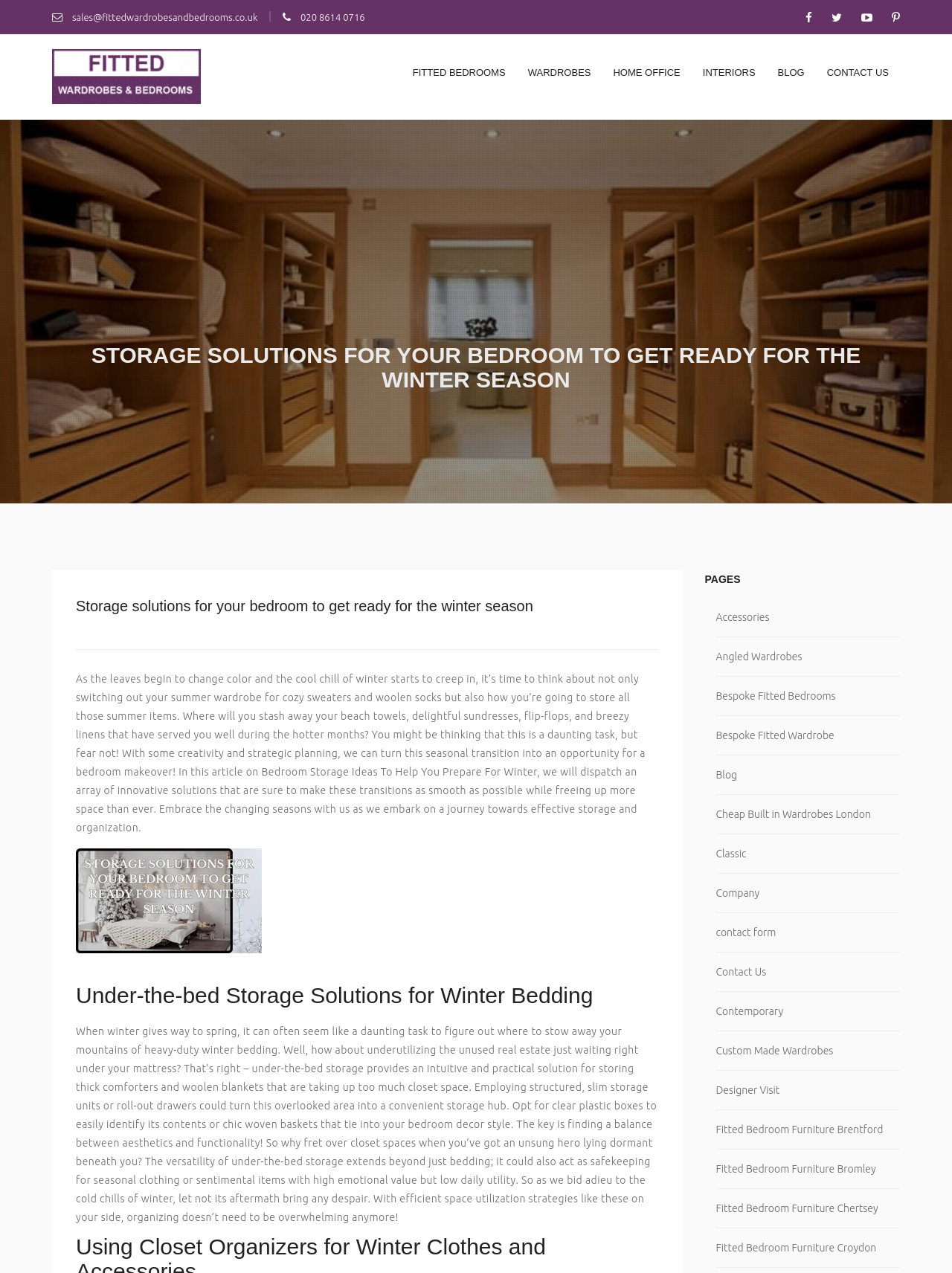Locate the bounding box coordinates of the area that needs to be clicked to fulfill the following instruction: "Read the blog". The coordinates should be in the format of four float numbers between 0 and 1, namely [left, top, right, bottom].

[0.805, 0.027, 0.857, 0.088]